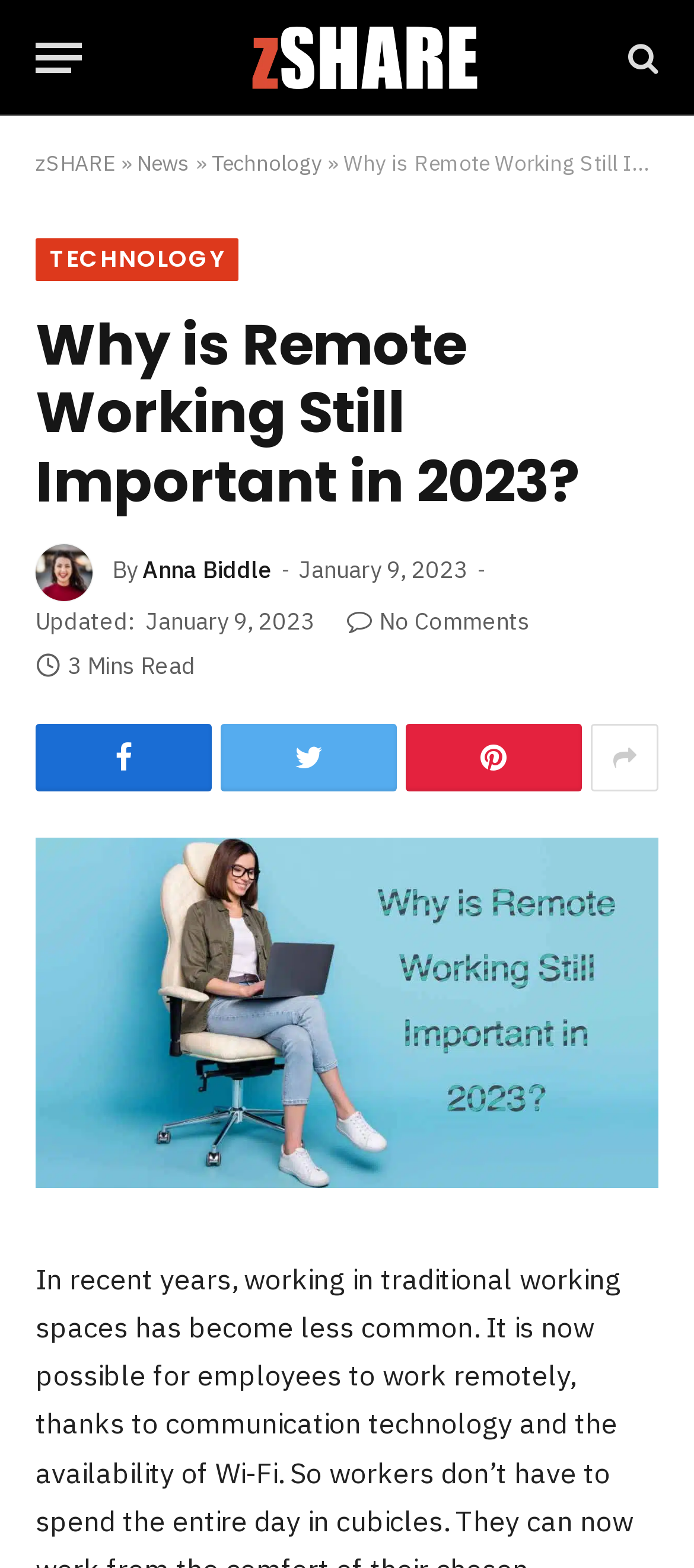How many minutes does it take to read the article?
Answer the question with a single word or phrase by looking at the picture.

3 Mins